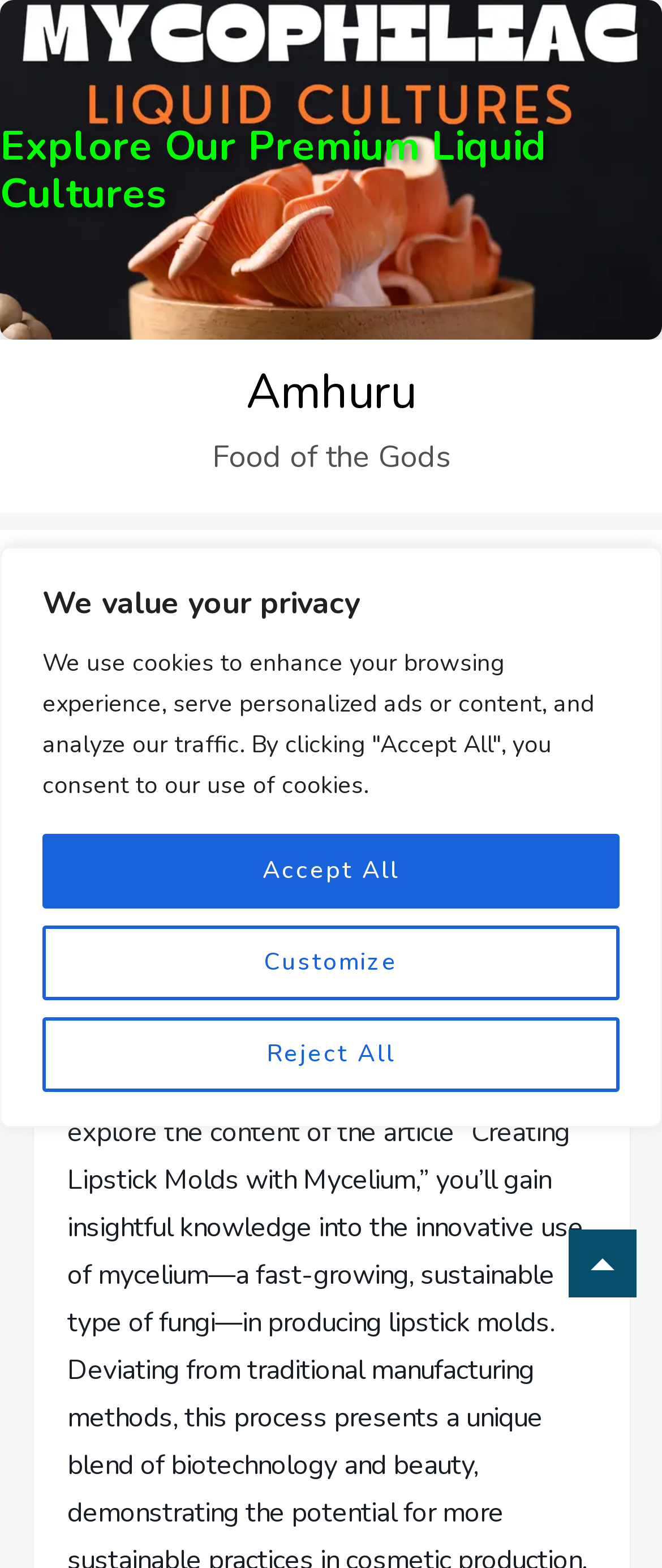Locate the bounding box coordinates of the element you need to click to accomplish the task described by this instruction: "Explore premium liquid cultures".

[0.0, 0.078, 1.0, 0.139]